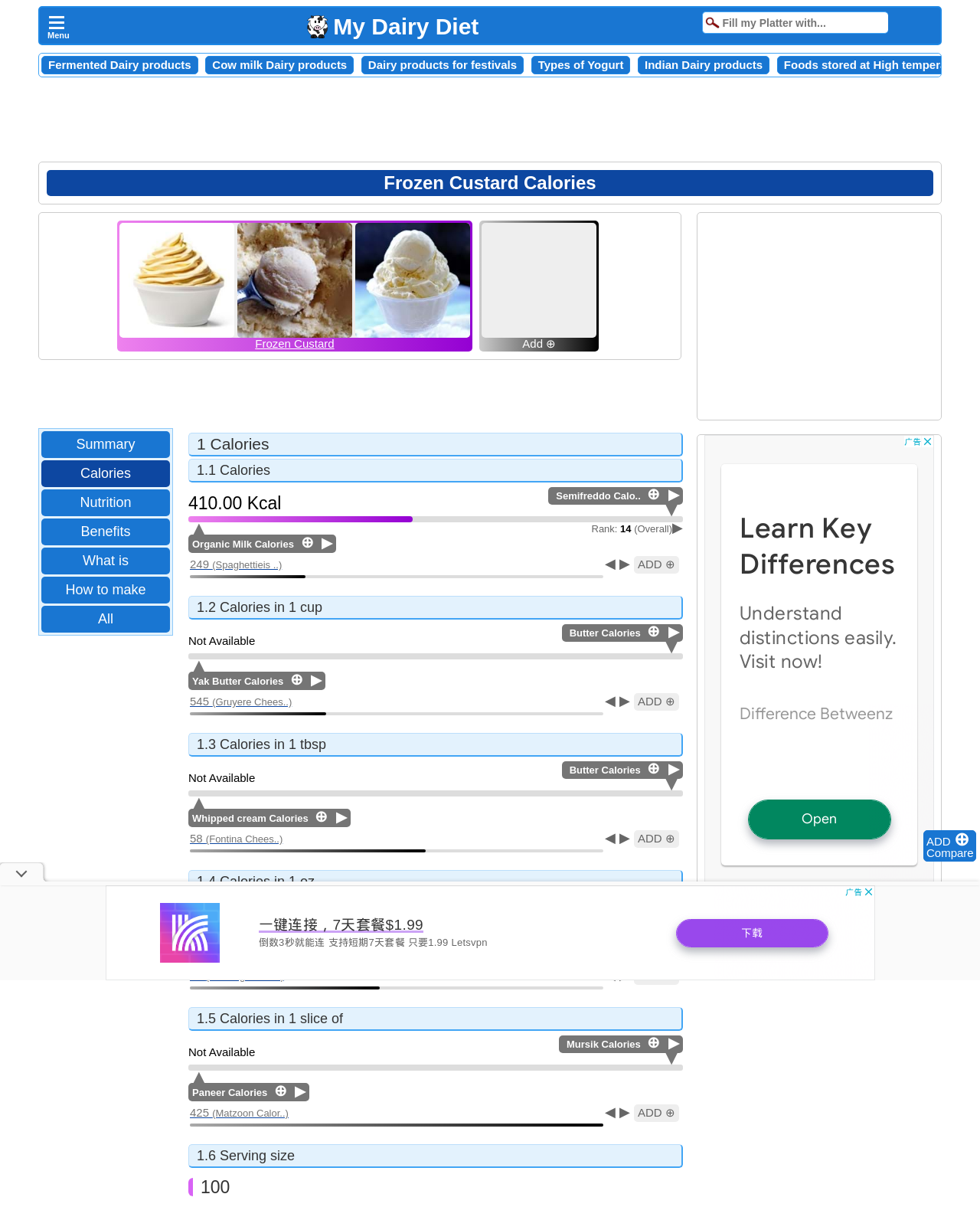Identify the bounding box coordinates of the section to be clicked to complete the task described by the following instruction: "Click on ADD". The coordinates should be four float numbers between 0 and 1, formatted as [left, top, right, bottom].

[0.945, 0.692, 0.973, 0.702]